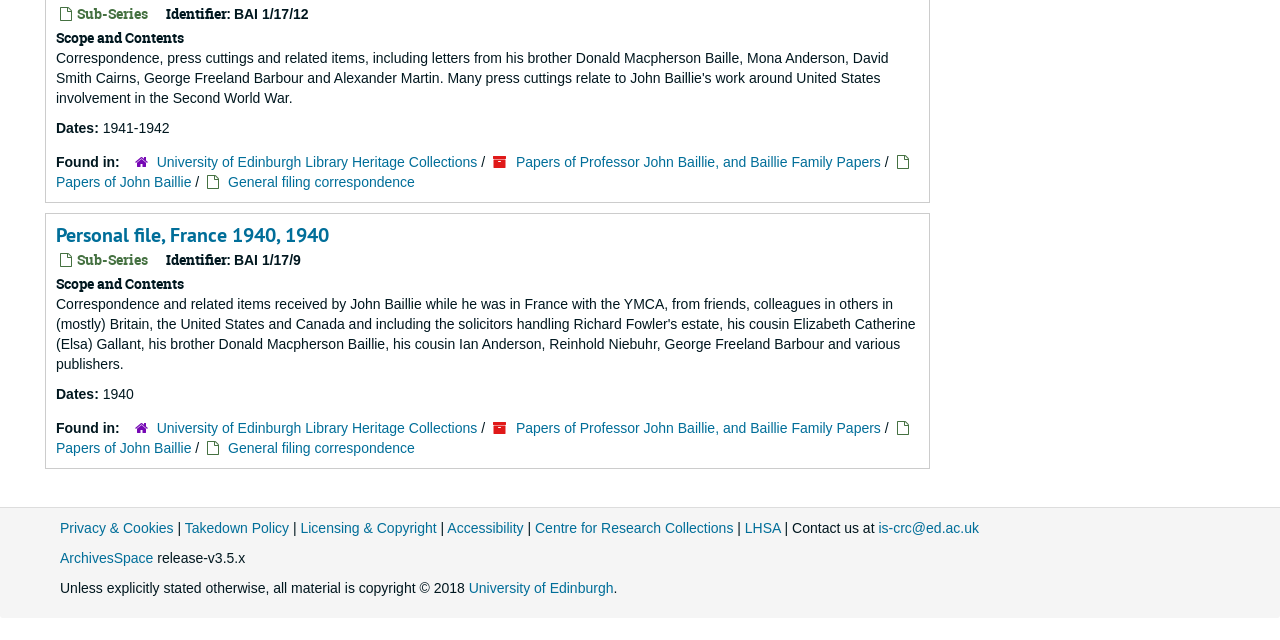Please find the bounding box coordinates (top-left x, top-left y, bottom-right x, bottom-right y) in the screenshot for the UI element described as follows: Personal file, France 1940, 1940

[0.044, 0.347, 0.257, 0.387]